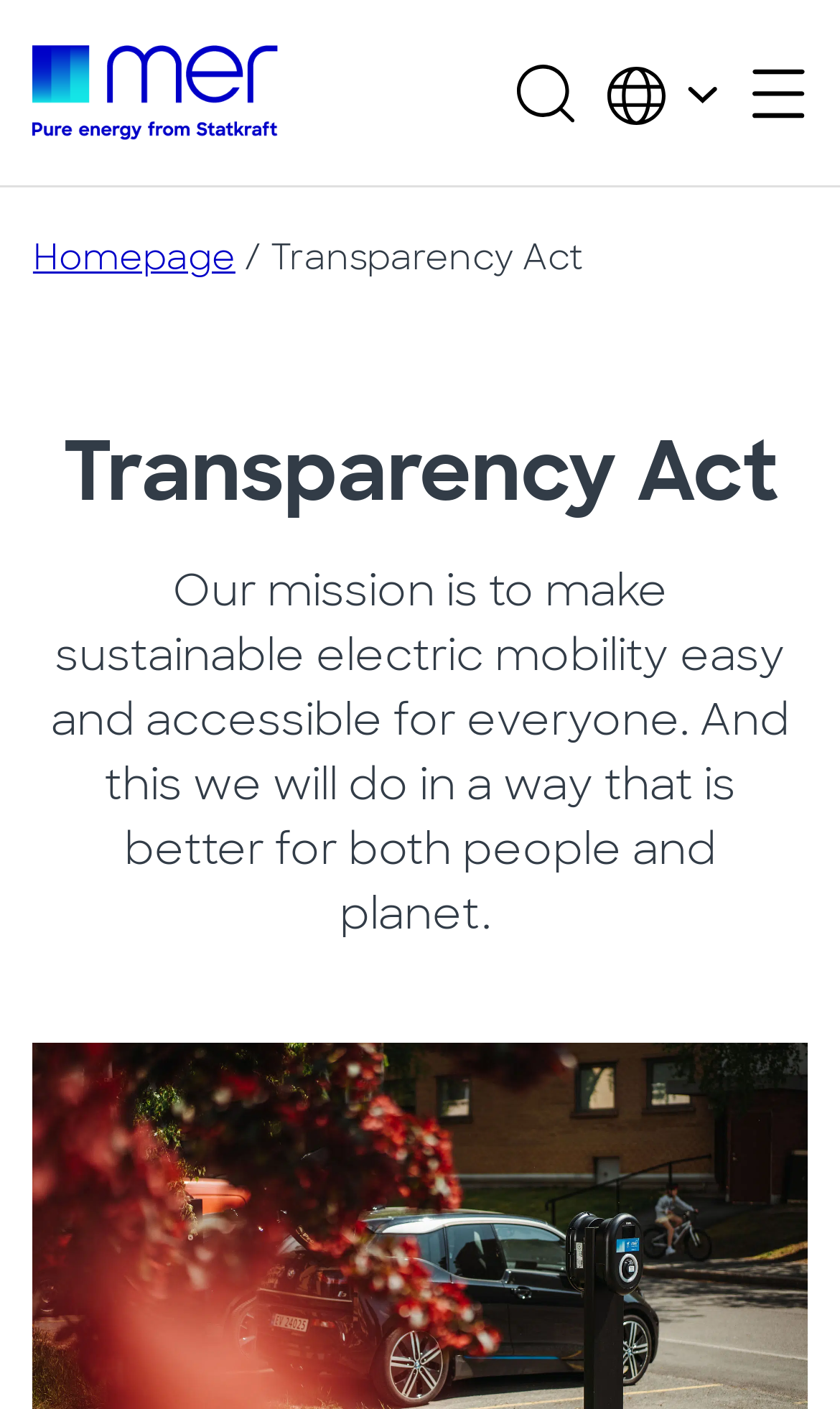What is the mission of the organization?
Based on the image content, provide your answer in one word or a short phrase.

Sustainable electric mobility